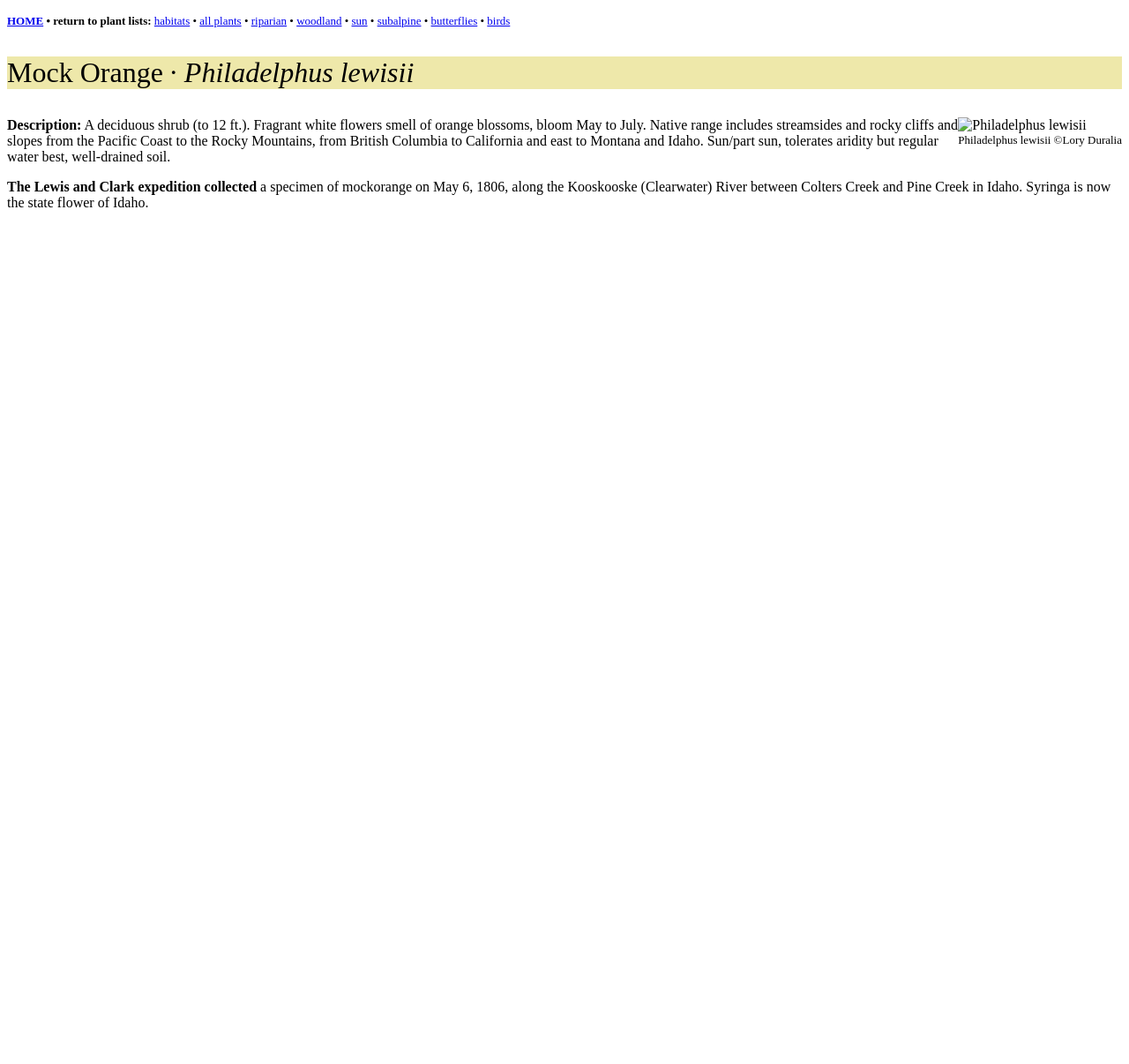Offer a meticulous caption that includes all visible features of the webpage.

This webpage is about a plant description, specifically the Mock Orange (Philadelphus lewisii). At the top left, there are five links: "HOME", "habitats", "all plants", "riparian", and "woodland", followed by a series of links including "sun", "subalpine", "butterflies", and "birds". These links are arranged horizontally, with each link separated by a small bullet point.

Below the links, there is a title "Mock Orange · Philadelphus lewisii" followed by an image of the plant on the right side of the page. The image is accompanied by a caption "Philadelphus lewisii ©Lory Duralia".

The main content of the page is a description of the plant, which is divided into two paragraphs. The first paragraph describes the plant's characteristics, such as its fragrant white flowers, native range, and growth conditions. The second paragraph mentions the Lewis and Clark expedition's collection of a mockorange specimen in Idaho, and notes that Syringa is now the state flower of Idaho.